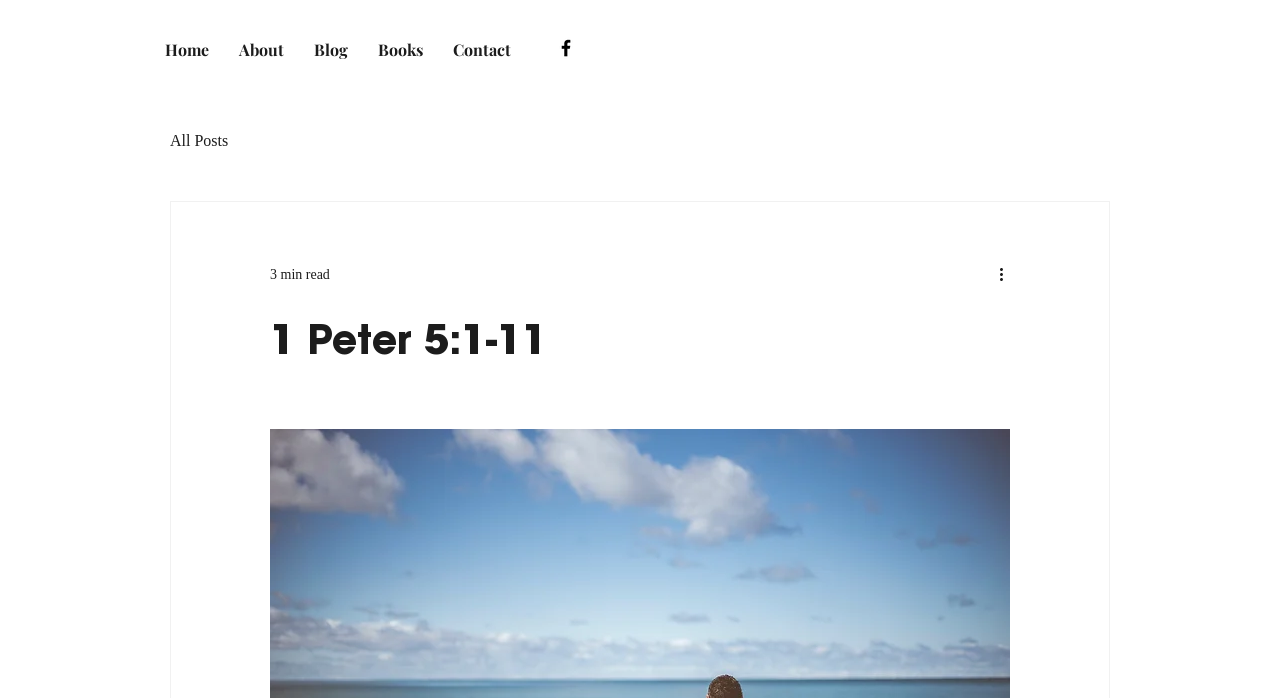What is the first menu item?
Please provide a comprehensive answer based on the details in the screenshot.

By examining the navigation section, I found a list of links, and the first one is 'Home'.